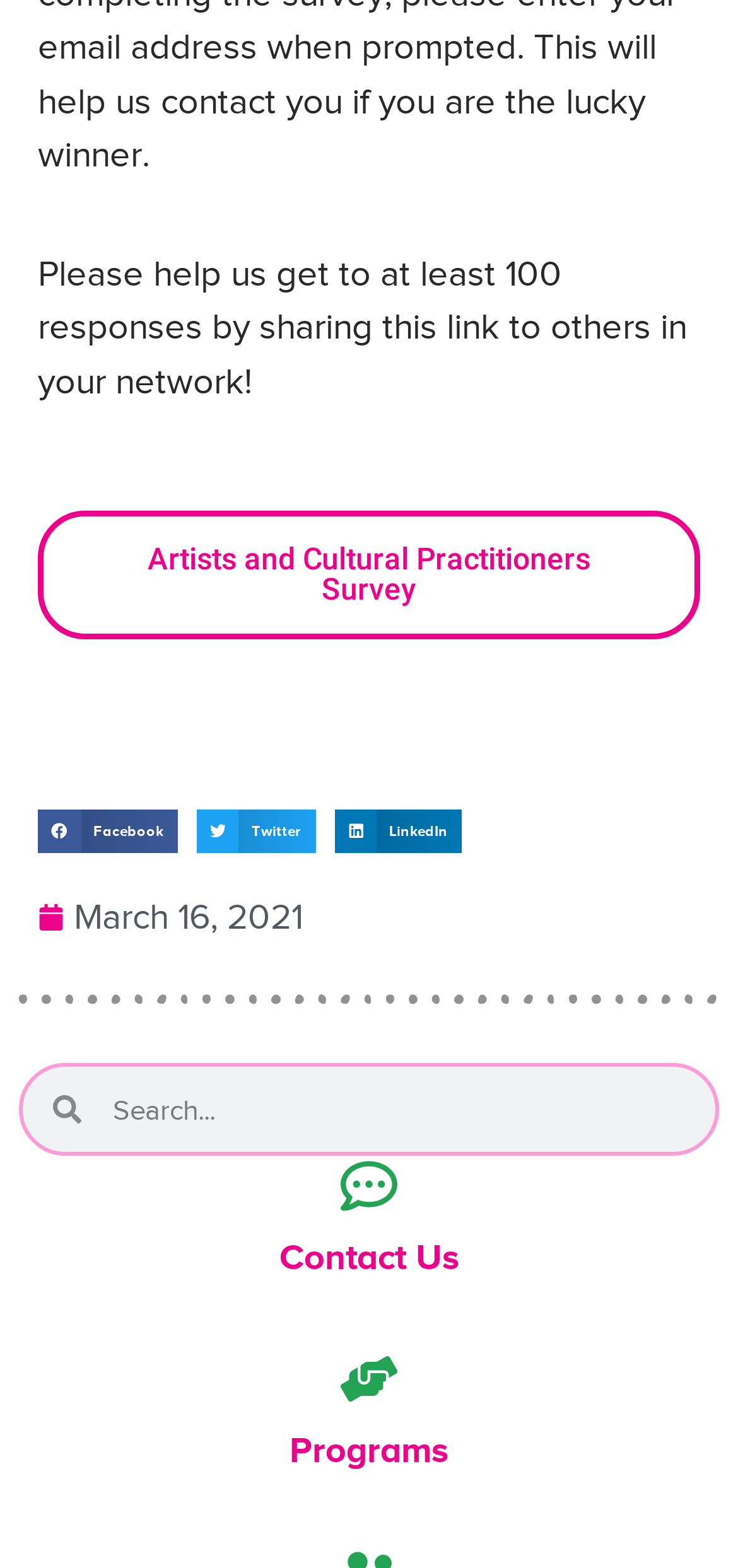Locate the bounding box coordinates of the element that needs to be clicked to carry out the instruction: "Contact Us". The coordinates should be given as four float numbers ranging from 0 to 1, i.e., [left, top, right, bottom].

[0.378, 0.789, 0.622, 0.814]